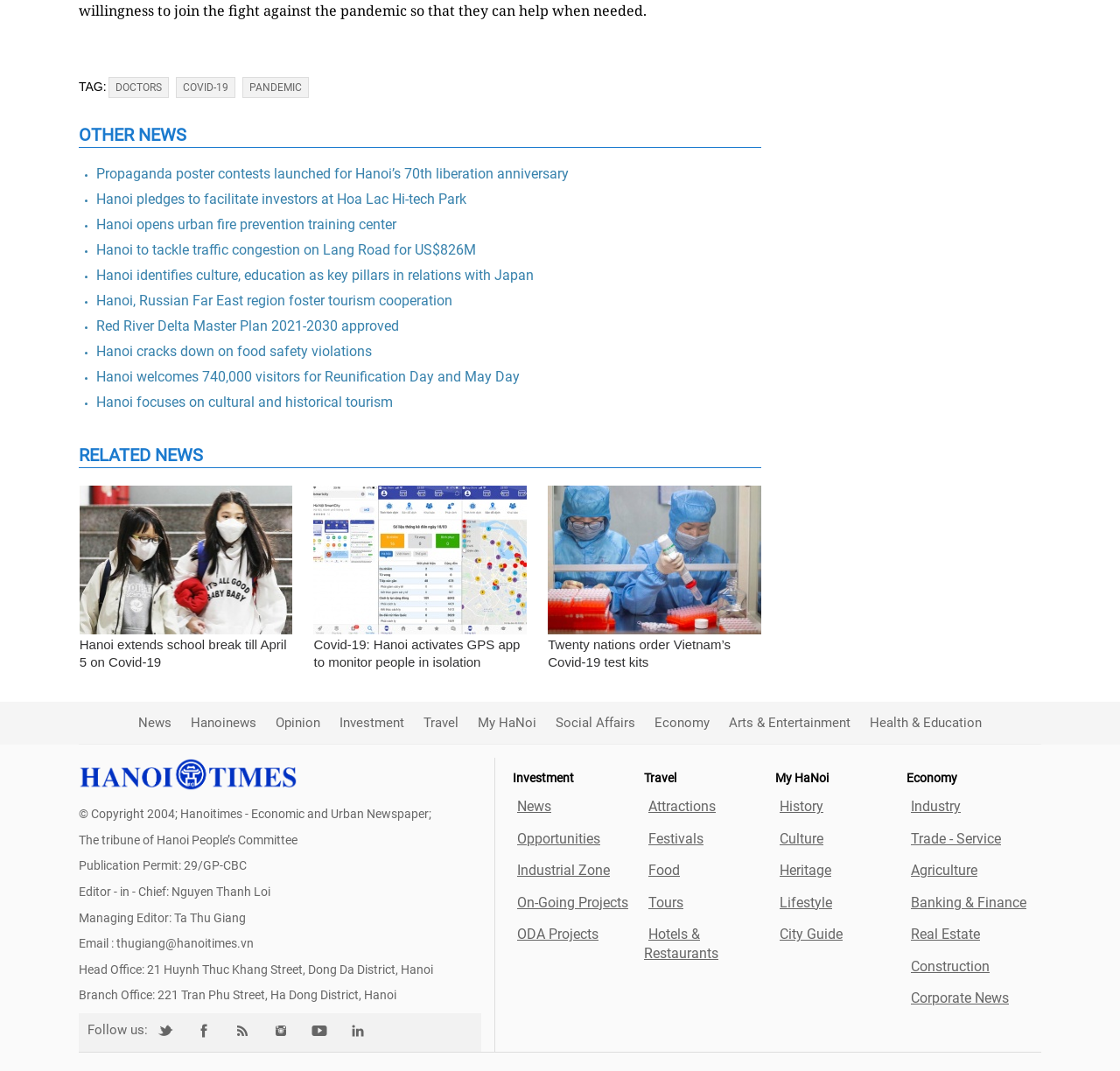Specify the bounding box coordinates of the area to click in order to execute this command: 'Read 'OTHER NEWS''. The coordinates should consist of four float numbers ranging from 0 to 1, and should be formatted as [left, top, right, bottom].

[0.07, 0.116, 0.68, 0.138]